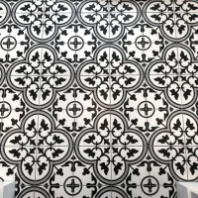Using the information from the screenshot, answer the following question thoroughly:
Where can this type of tile flooring be used?

According to the caption, this type of tile flooring reflects a classic aesthetic, ideal for various interior styles, particularly in spaces like bathrooms or kitchens, implying that these are suitable locations for its use.